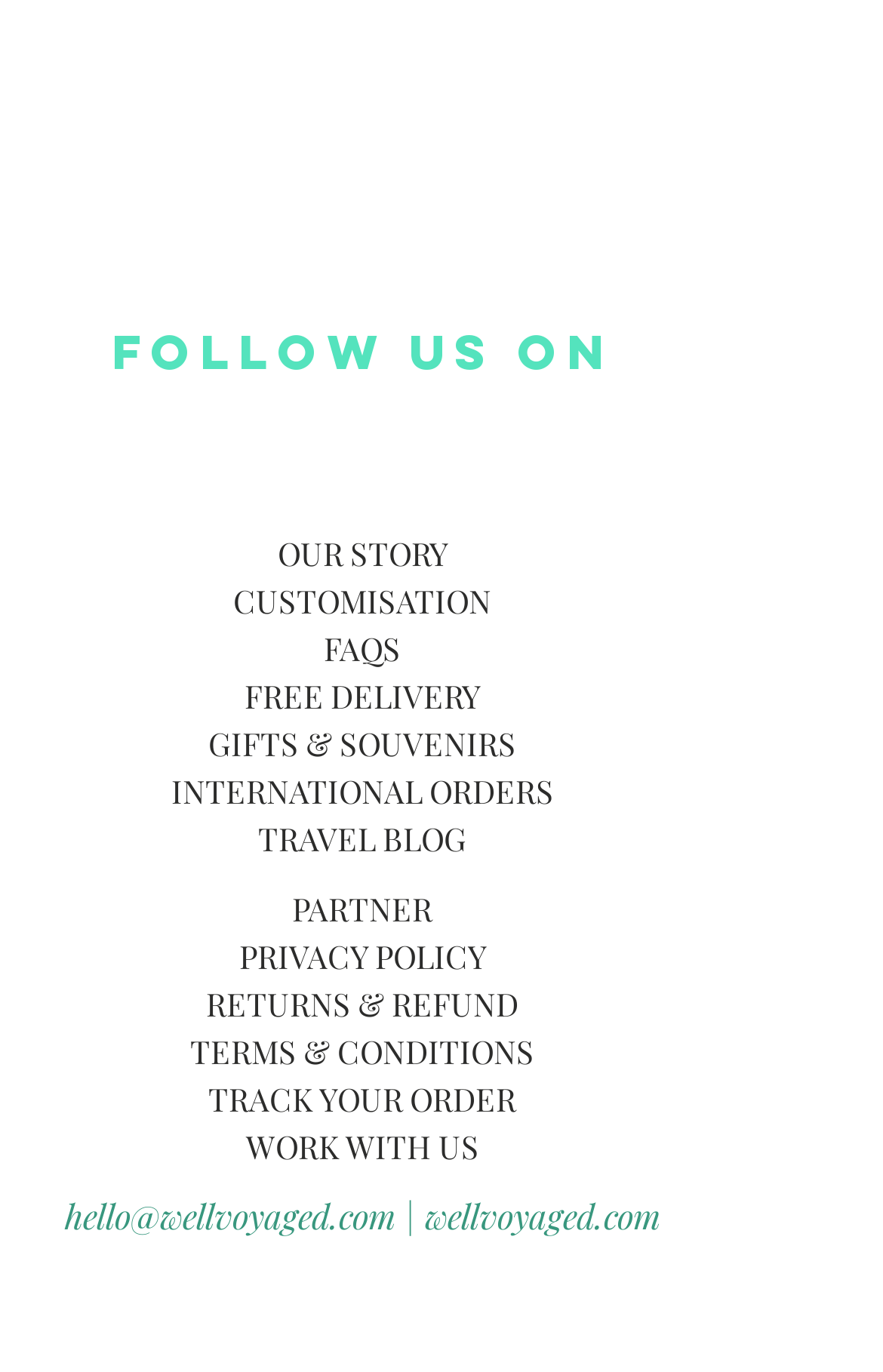Using the given description, provide the bounding box coordinates formatted as (top-left x, top-left y, bottom-right x, bottom-right y), with all values being floating point numbers between 0 and 1. Description: CUSTOMISATION

[0.264, 0.423, 0.556, 0.454]